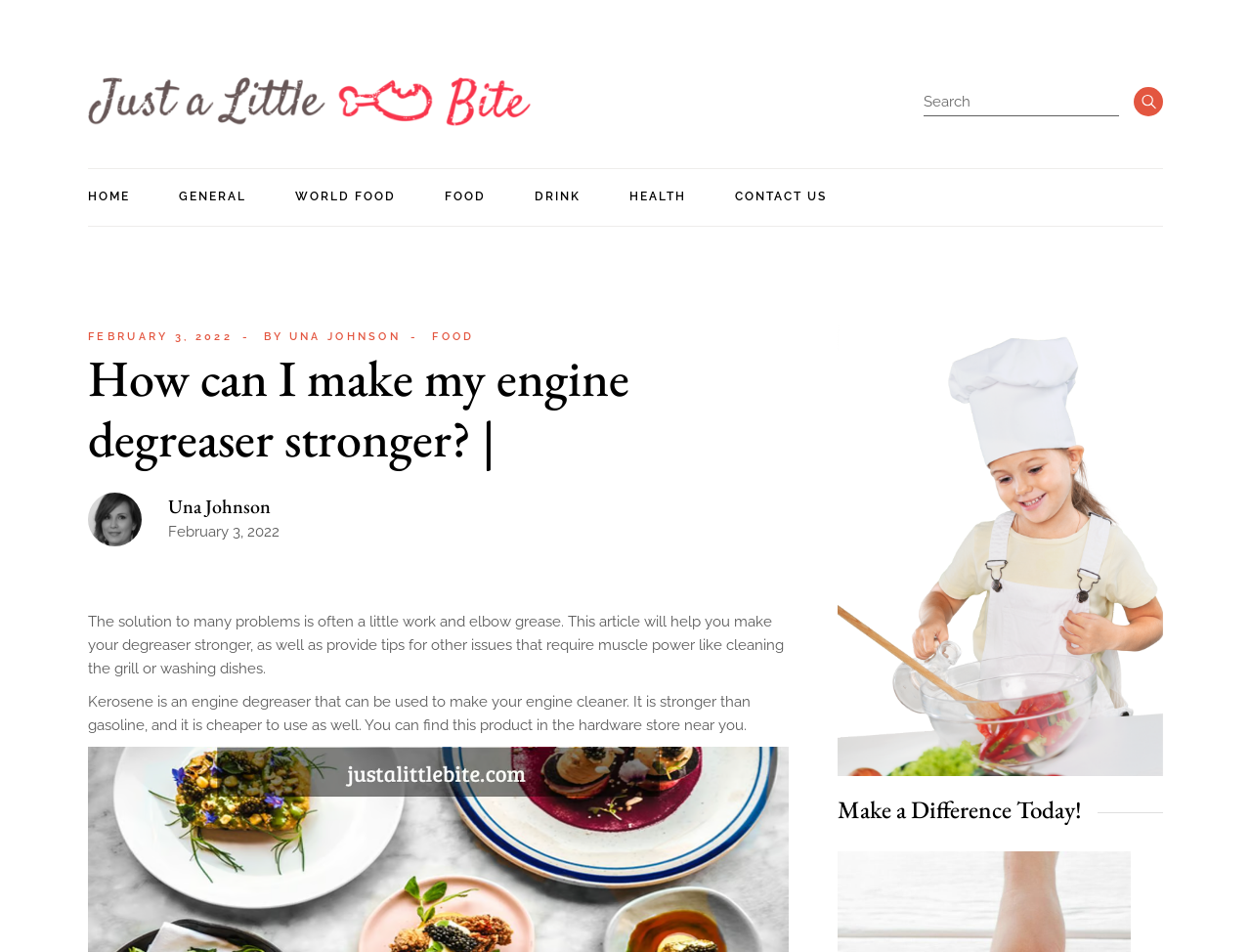Locate the bounding box coordinates of the segment that needs to be clicked to meet this instruction: "Click the JustALittleBite logo".

[0.07, 0.081, 0.424, 0.132]